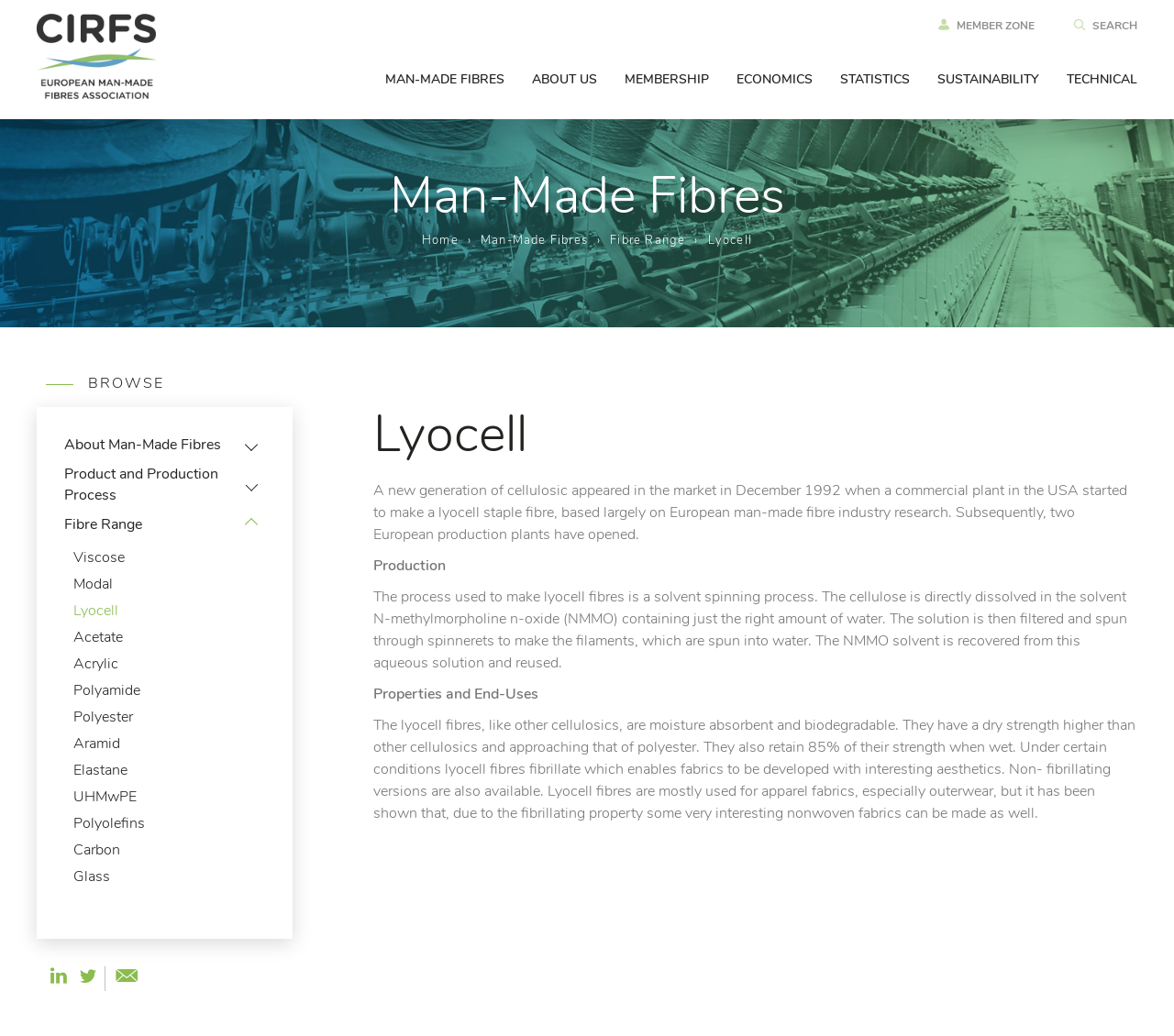What is the solvent used in the production of lyocell fibres?
Give a single word or phrase as your answer by examining the image.

N-methylmorpholine n-oxide (NMMO)